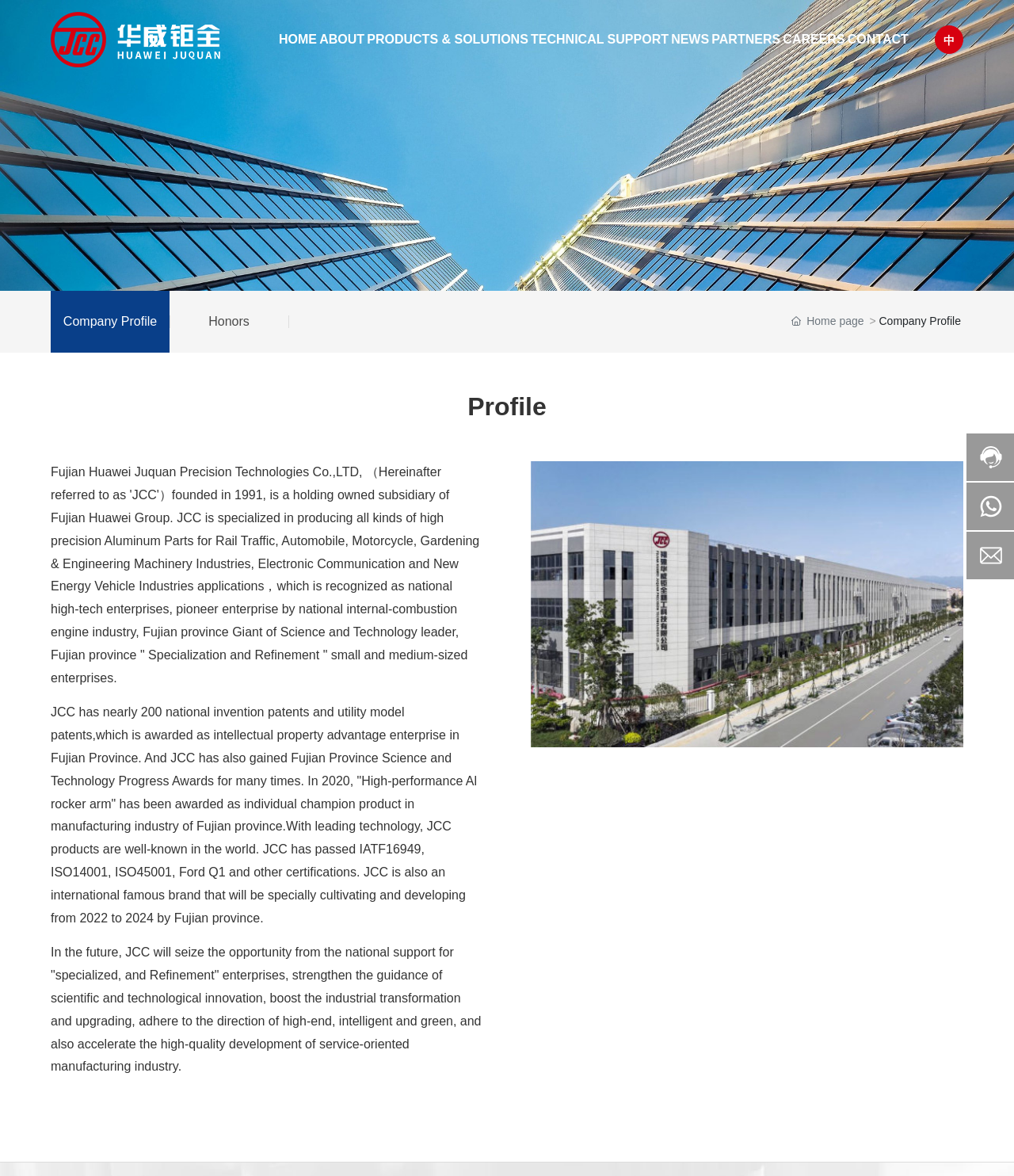Please identify the bounding box coordinates of the element on the webpage that should be clicked to follow this instruction: "Click on the 'HOME' link". The bounding box coordinates should be given as four float numbers between 0 and 1, formatted as [left, top, right, bottom].

[0.275, 0.0, 0.312, 0.067]